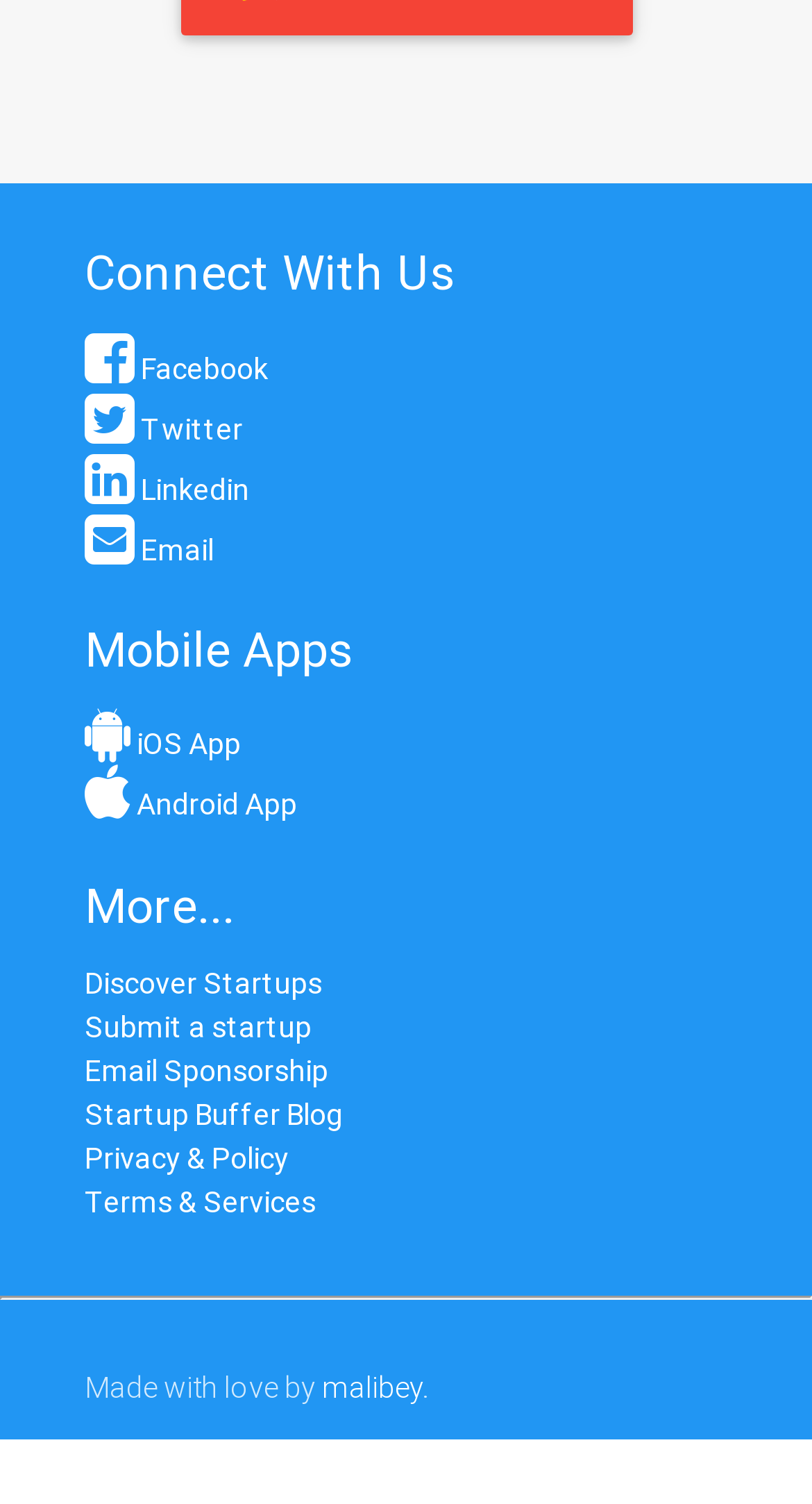Identify the bounding box for the element characterized by the following description: "title="The Flagler College Gargoyle"".

None